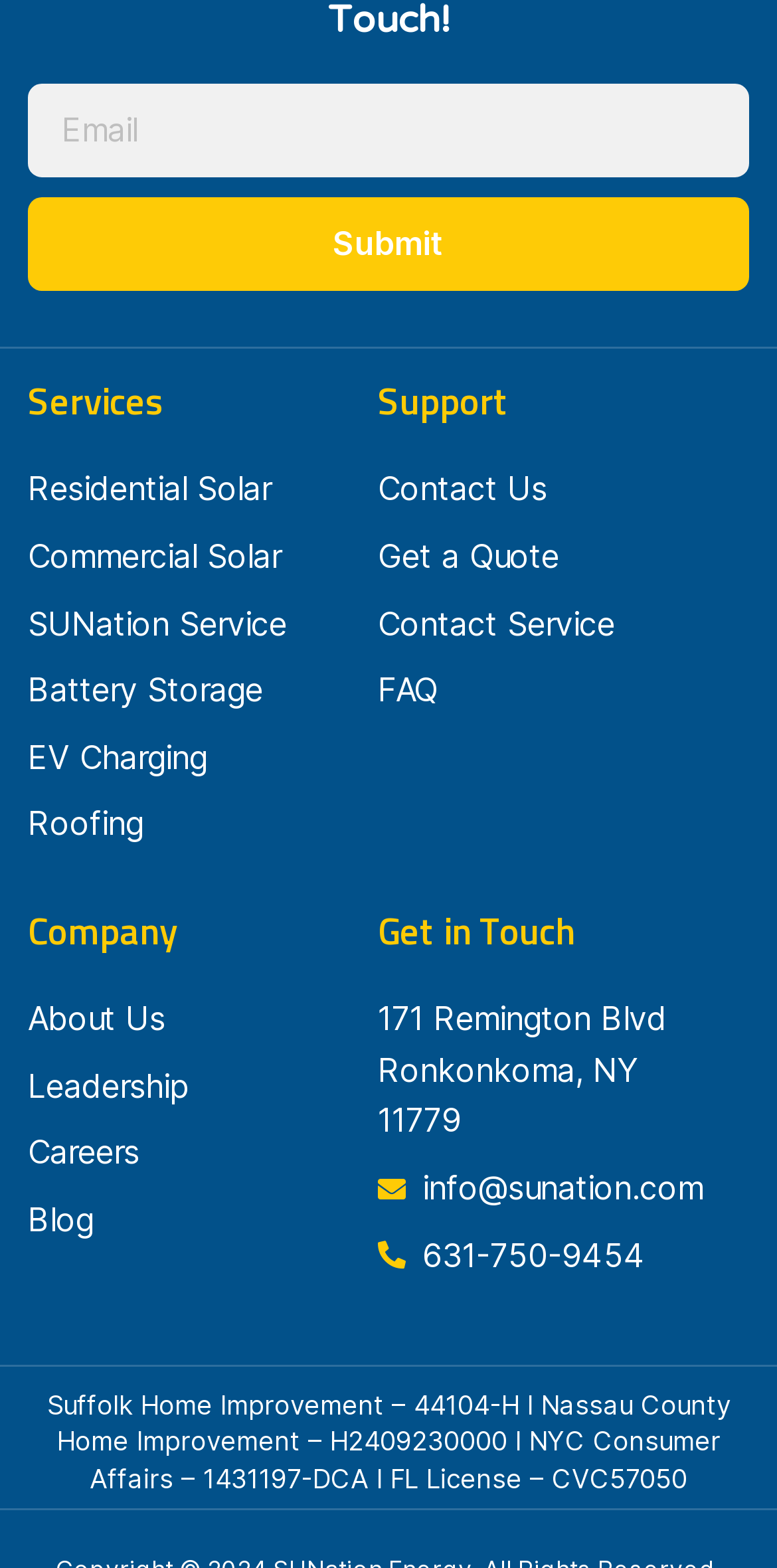What is the company's email address?
Please respond to the question with a detailed and well-explained answer.

I found the company's email address in the 'Get in Touch' section, which is displayed as a link.